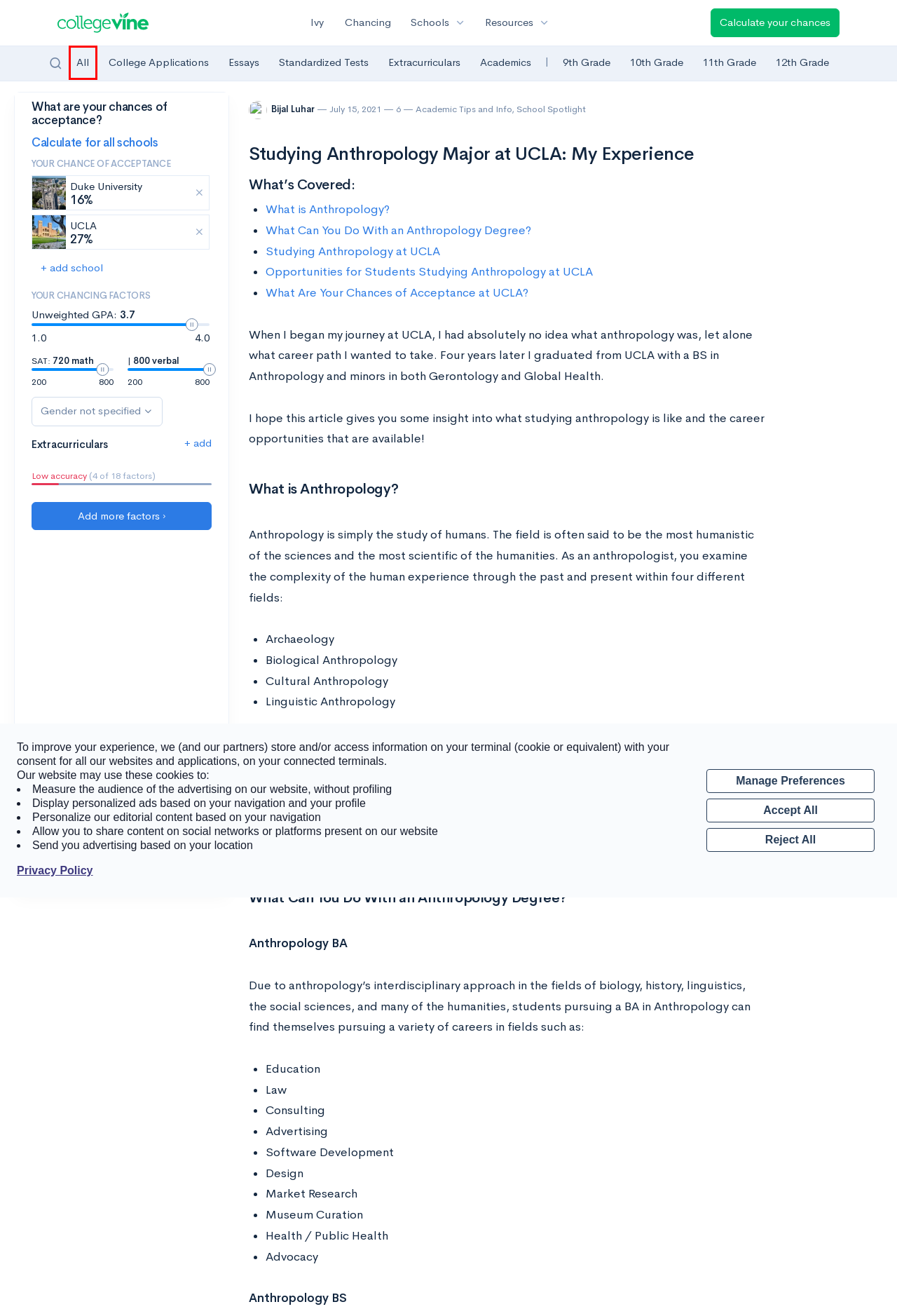Look at the screenshot of a webpage, where a red bounding box highlights an element. Select the best description that matches the new webpage after clicking the highlighted element. Here are the candidates:
A. Privacy Policy | CollegeVine
B. School Spotlight | CollegeVine
C. CollegeVine Guidance | CollegeVine
D. Applying to College | CollegeVine
E. Academic Tips and Info | CollegeVine
F. 11th Grade | CollegeVine
G. College Admissions Calculator | CollegeVine
H. Academics | CollegeVine

C